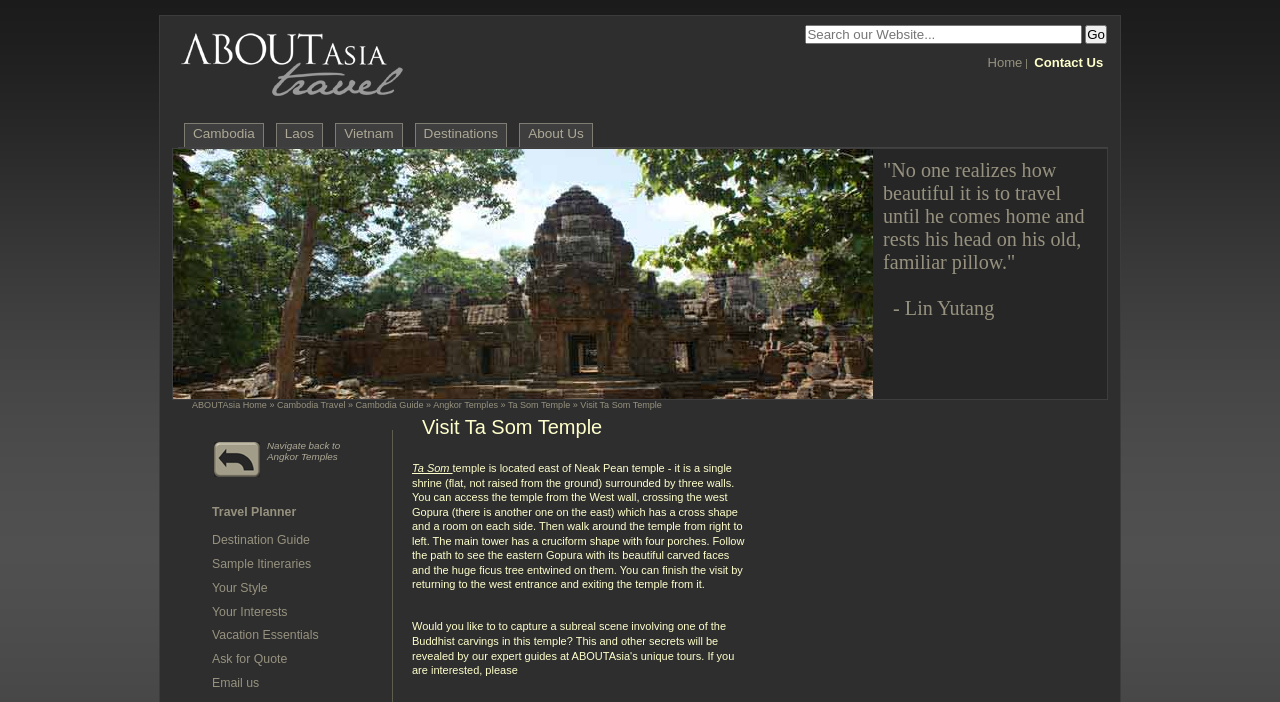Create an elaborate caption that covers all aspects of the webpage.

The webpage is about visiting Ta Som Temple, a single shrine located east of Neak Pean temple in Cambodia. At the top, there is a heading "Visit Ta Som Temple" followed by a link to "Ta Som" and a descriptive text about the temple's structure and surroundings. 

On the left side, there is a navigation menu with links to "Cambodia Flights index", "Travel Planner", "Destination Guide", "Sample Itineraries", and other related topics. Below the navigation menu, there are links to "Home", "Contact Us", and other ABOUTAsia site pages.

On the right side, there is a search bar with a "Go" button. Above the search bar, there are links to "ABOUTAsia site home", "Cambodia", "Laos", "Vietnam", and "Destinations". 

In the middle of the page, there is a large image of Ta Som temple, surrounded by text describing the temple's location and features. Below the image, there is a quote about traveling by Lin Yutang.

At the bottom of the page, there is a breadcrumb navigation menu with links to "ABOUTAsia Home", "Cambodia Travel", "Cambodia Guide", "Angkor Temples", and finally "Ta Som Temple".